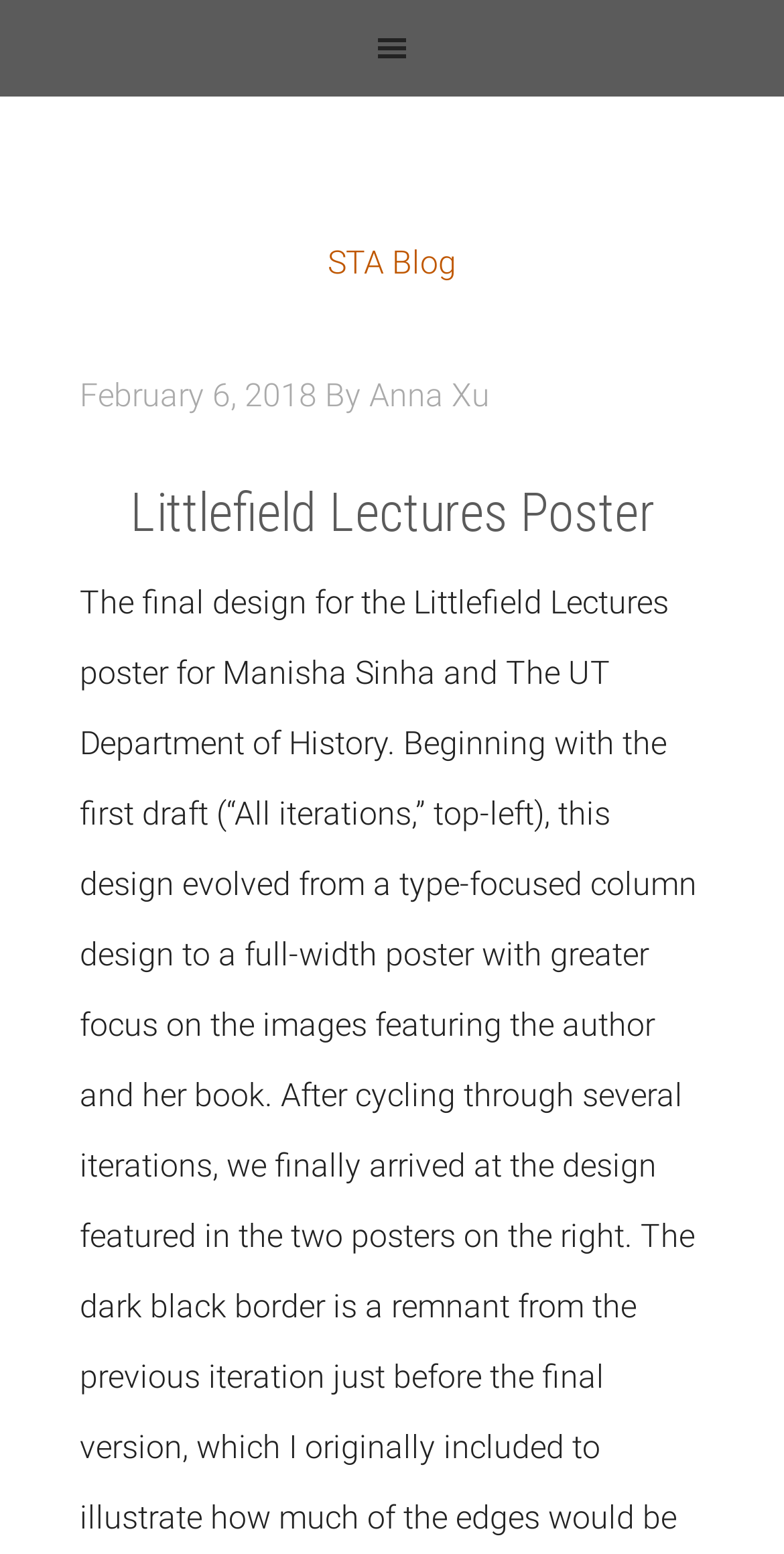Given the description "Anna Xu", provide the bounding box coordinates of the corresponding UI element.

[0.471, 0.242, 0.624, 0.267]